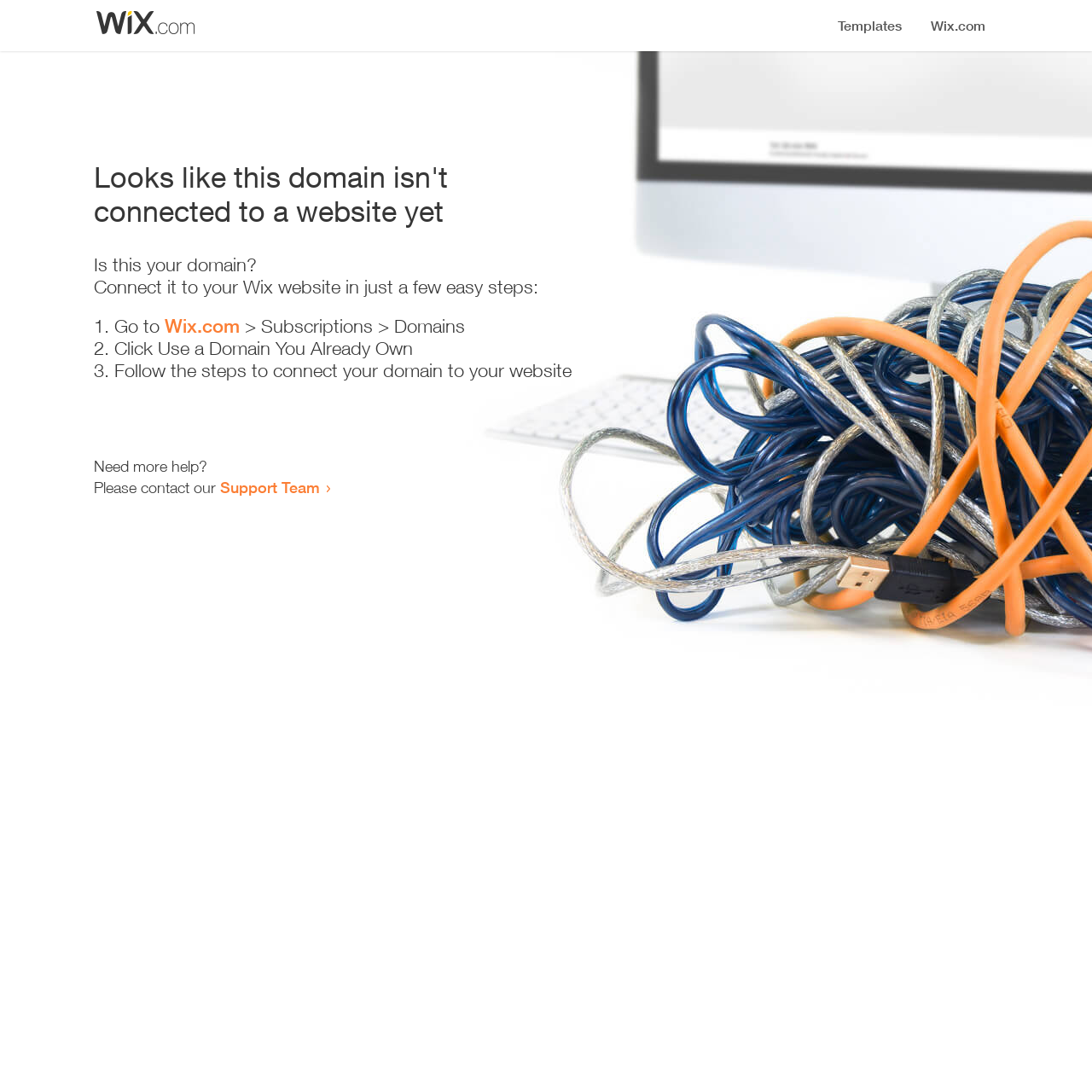Respond to the question below with a single word or phrase:
What is the purpose of this webpage?

Guide to connect domain to website